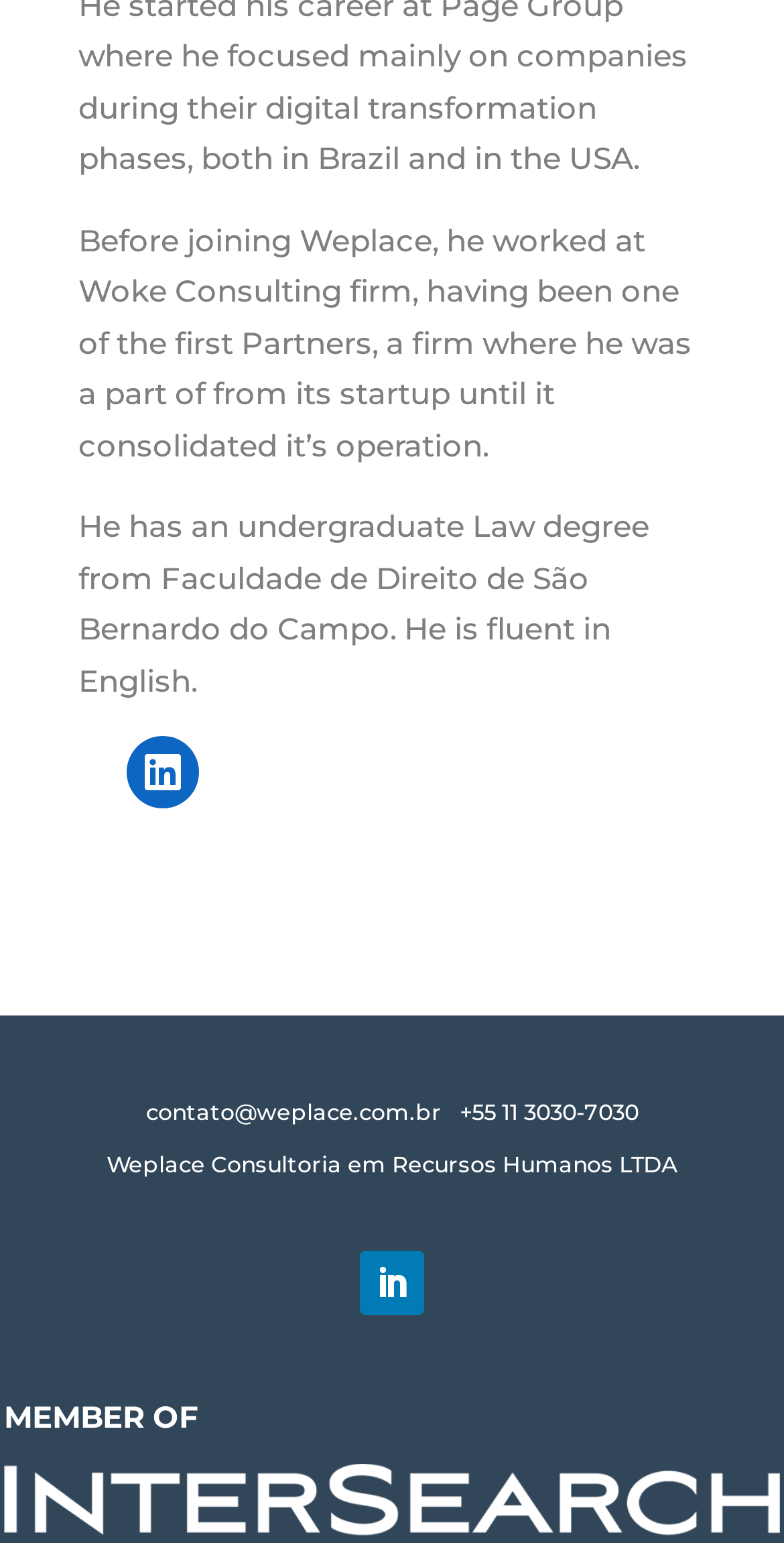Provide a short, one-word or phrase answer to the question below:
What is the person's previous workplace?

Woke Consulting firm